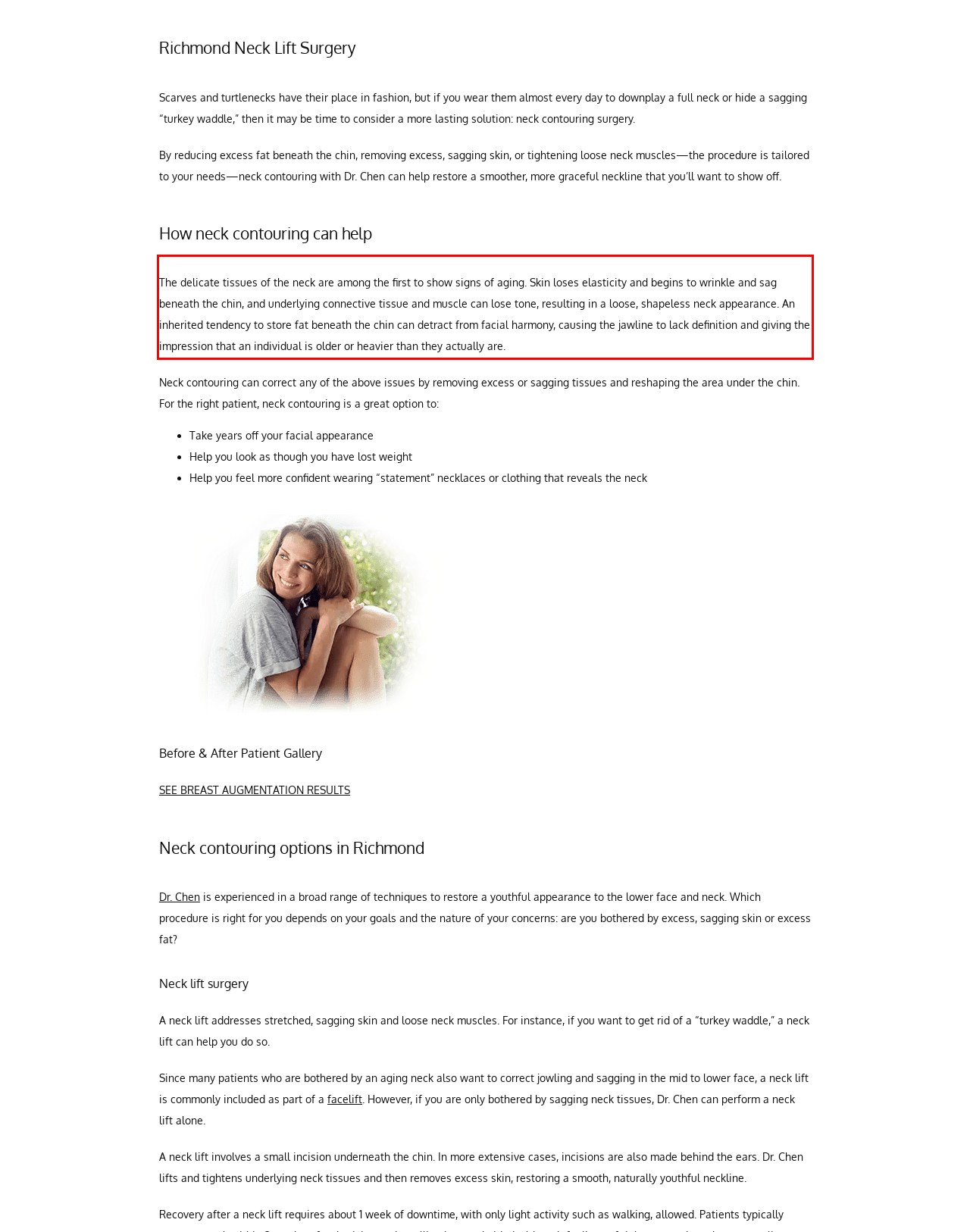Identify the text inside the red bounding box in the provided webpage screenshot and transcribe it.

The delicate tissues of the neck are among the first to show signs of aging. Skin loses elasticity and begins to wrinkle and sag beneath the chin, and underlying connective tissue and muscle can lose tone, resulting in a loose, shapeless neck appearance. An inherited tendency to store fat beneath the chin can detract from facial harmony, causing the jawline to lack definition and giving the impression that an individual is older or heavier than they actually are.